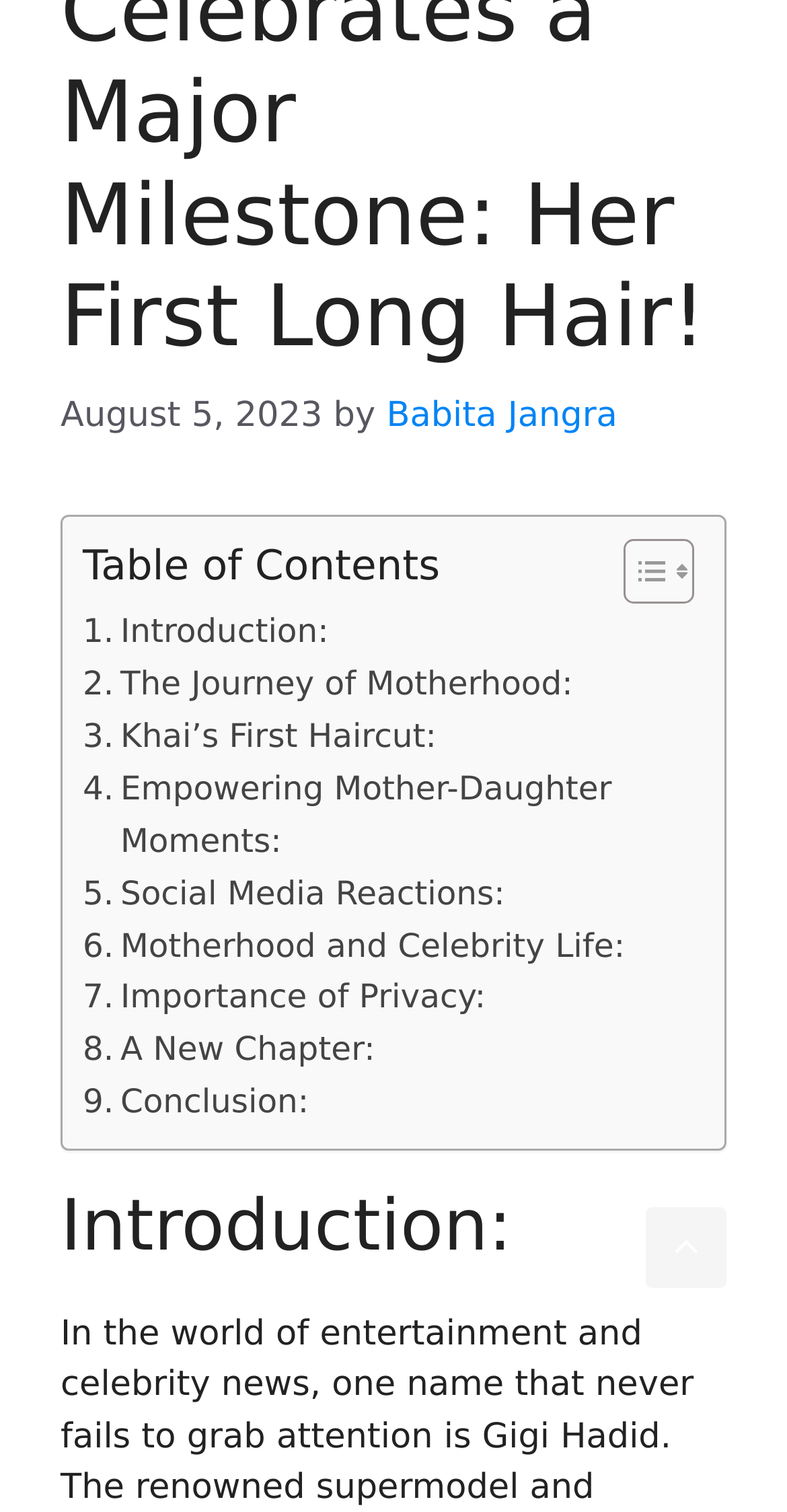Determine the bounding box coordinates of the clickable element necessary to fulfill the instruction: "Click on the link to toggle the table of content". Provide the coordinates as four float numbers within the 0 to 1 range, i.e., [left, top, right, bottom].

[0.754, 0.356, 0.869, 0.401]